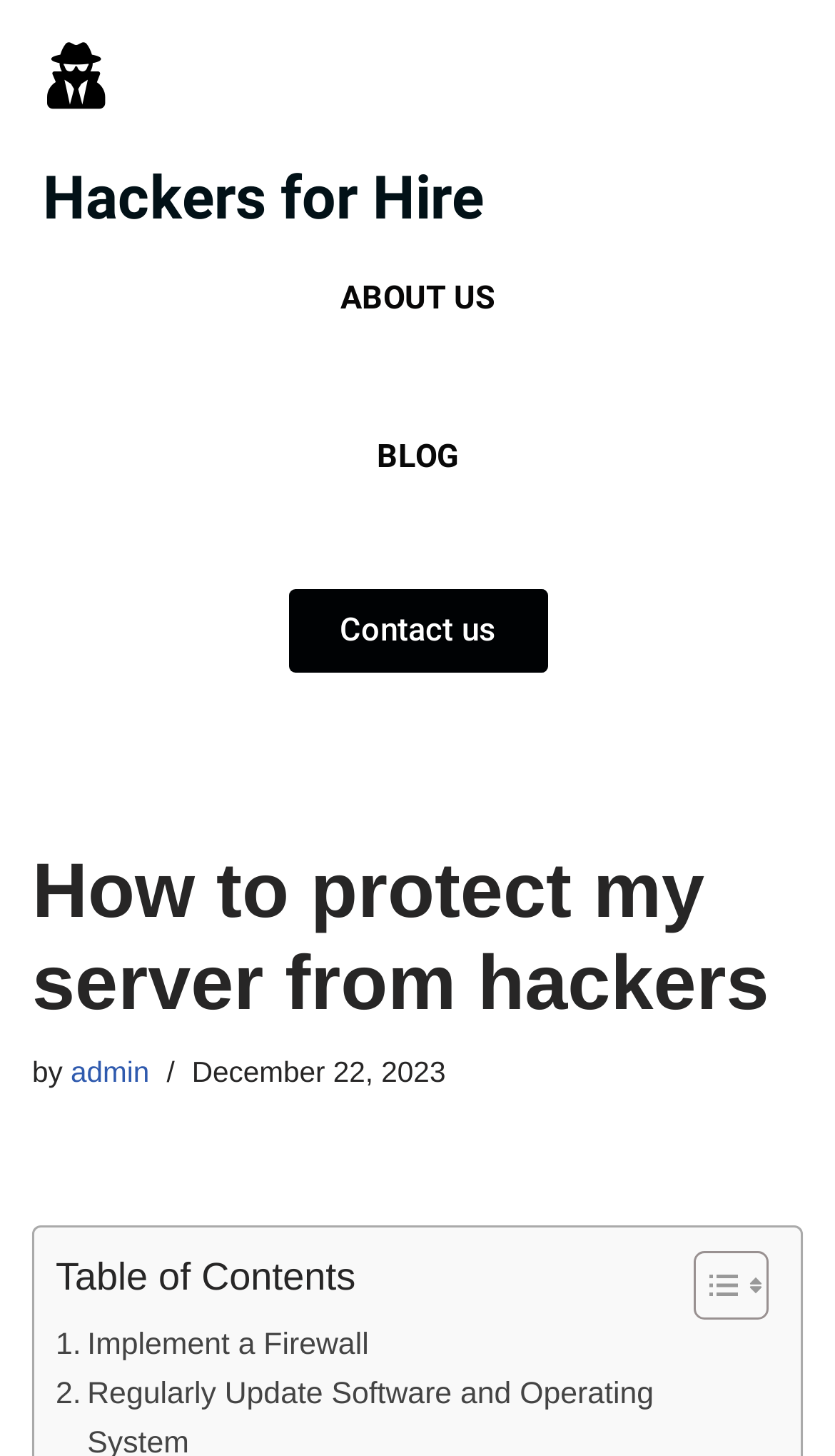Give a one-word or one-phrase response to the question: 
What is the first step mentioned in the article?

Implement a Firewall